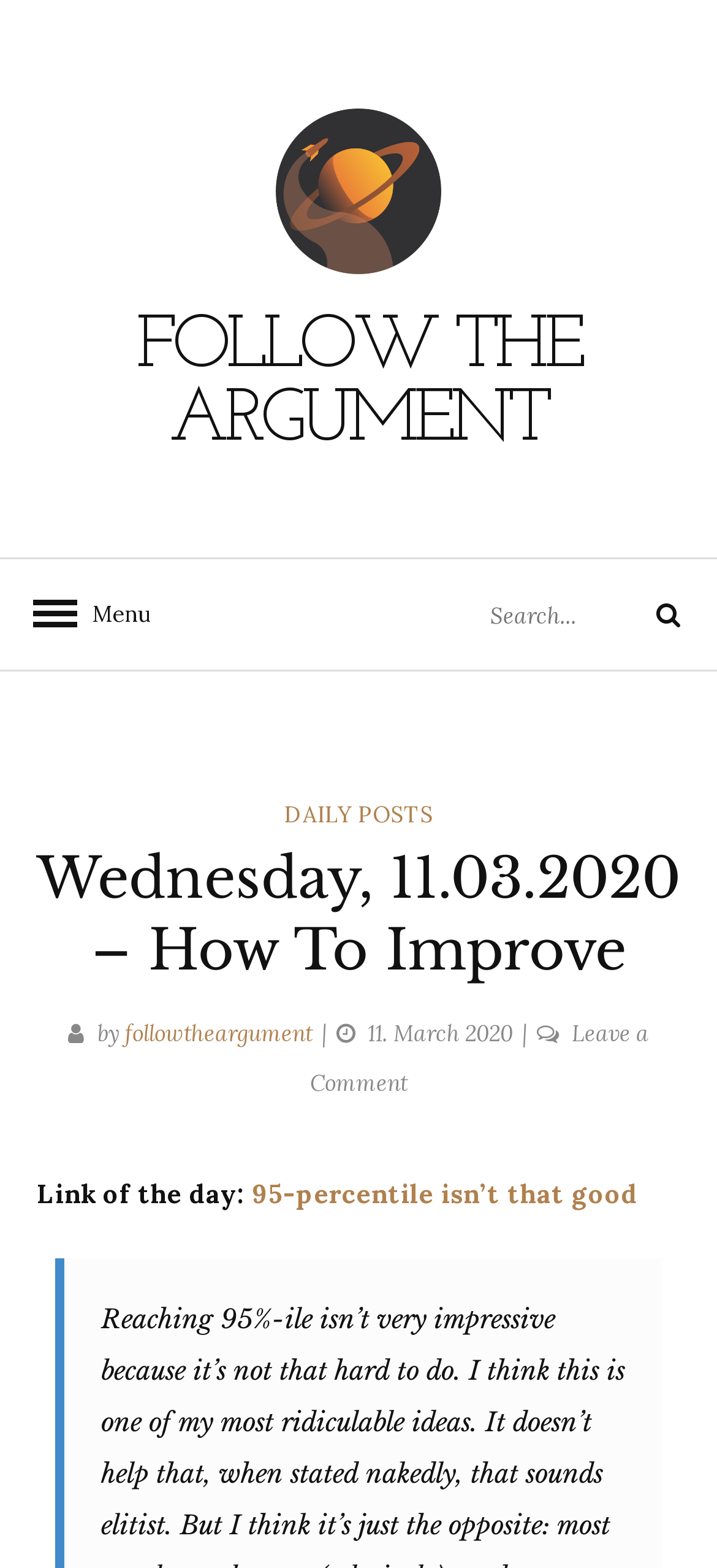Please identify the bounding box coordinates of the element's region that needs to be clicked to fulfill the following instruction: "Visit the link of the day". The bounding box coordinates should consist of four float numbers between 0 and 1, i.e., [left, top, right, bottom].

[0.351, 0.751, 0.89, 0.772]